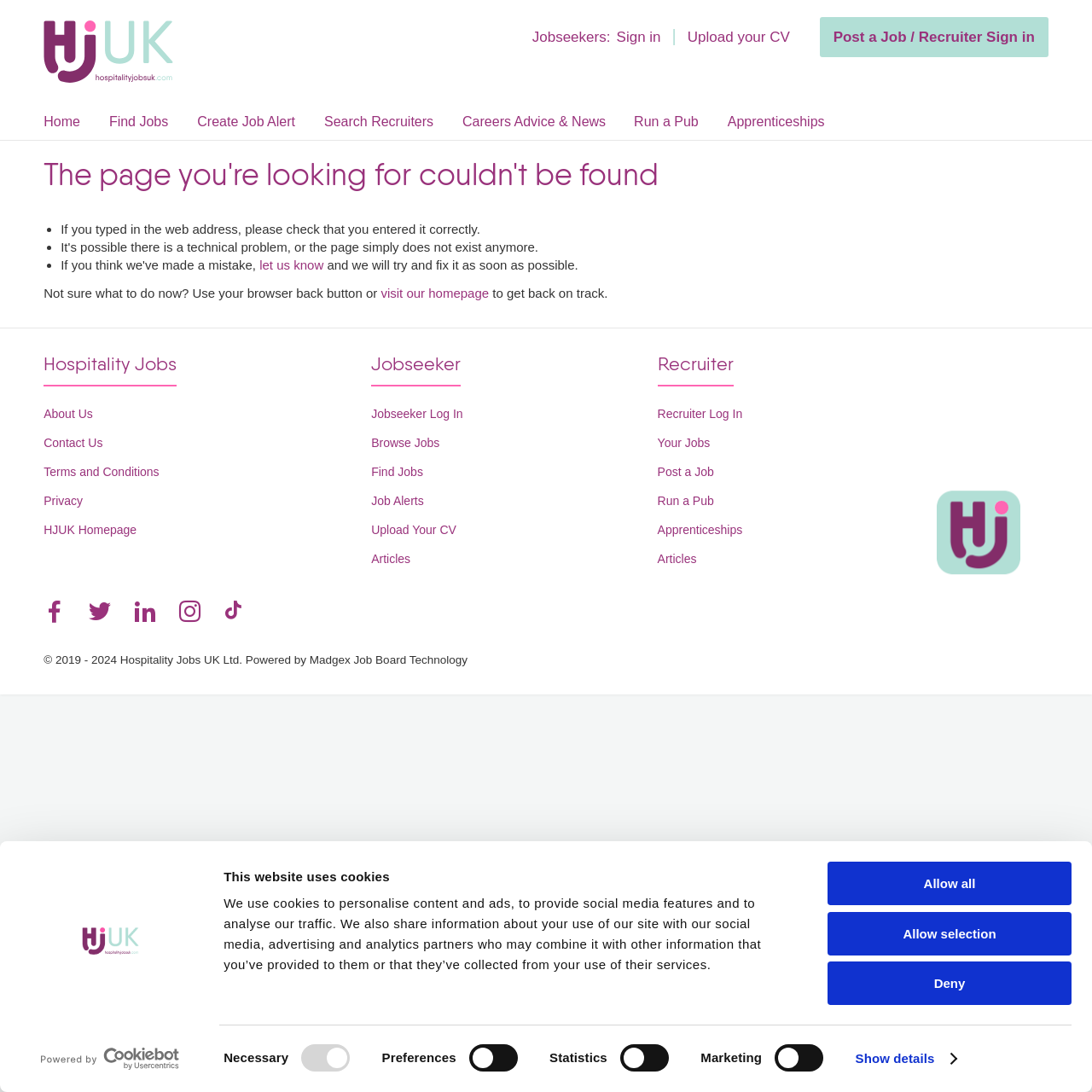Answer the question below with a single word or a brief phrase: 
What social media platforms are linked?

Facebook, Twitter, etc.